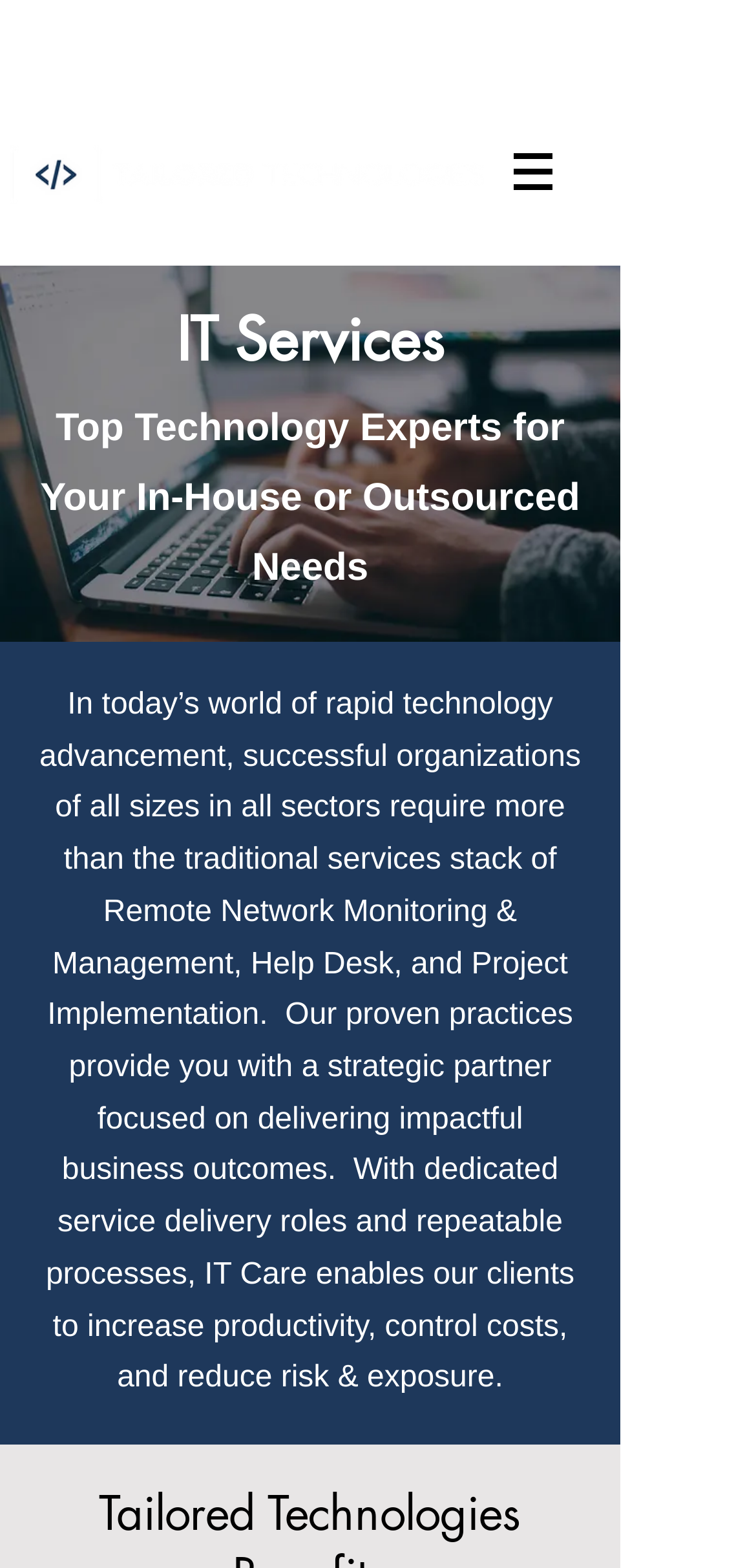What is the company name?
Give a detailed response to the question by analyzing the screenshot.

The company name is obtained from the root element 'IT Services | Tailored Technologies' which is the title of the webpage.